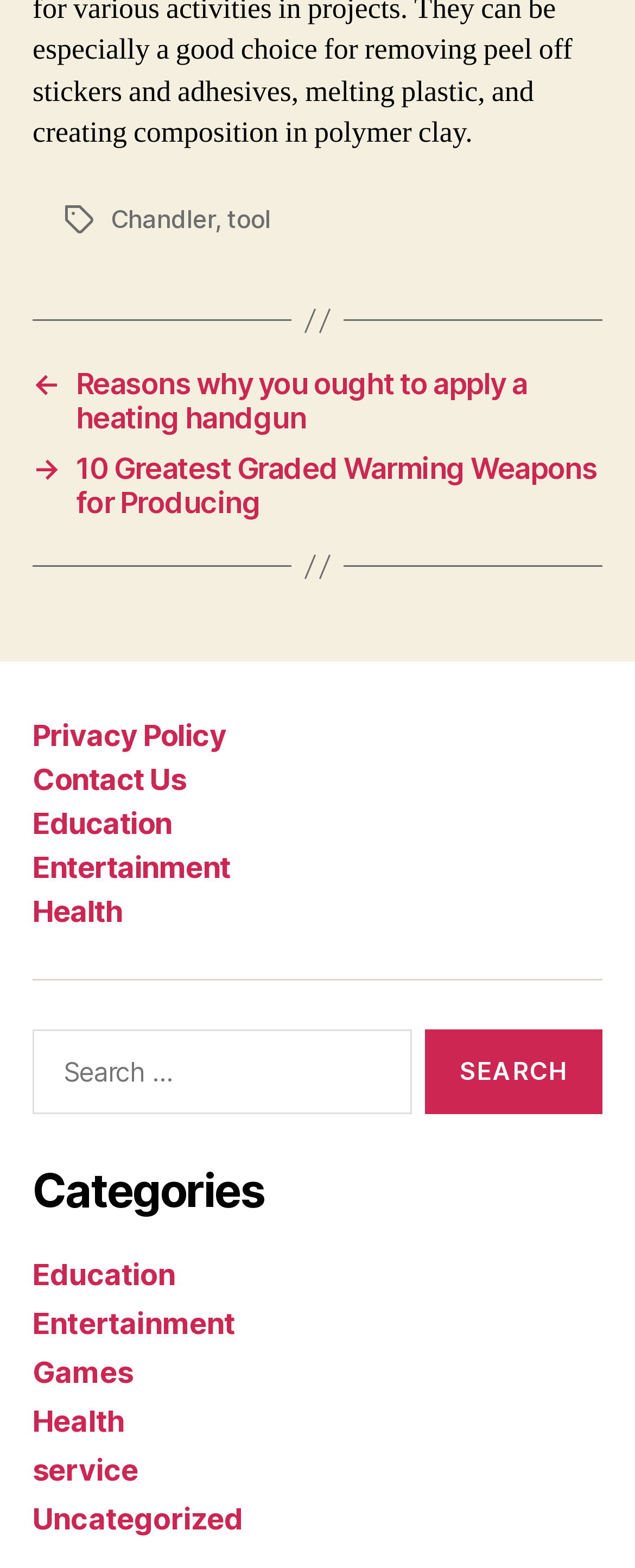Kindly provide the bounding box coordinates of the section you need to click on to fulfill the given instruction: "Search for something".

[0.031, 0.657, 0.949, 0.719]